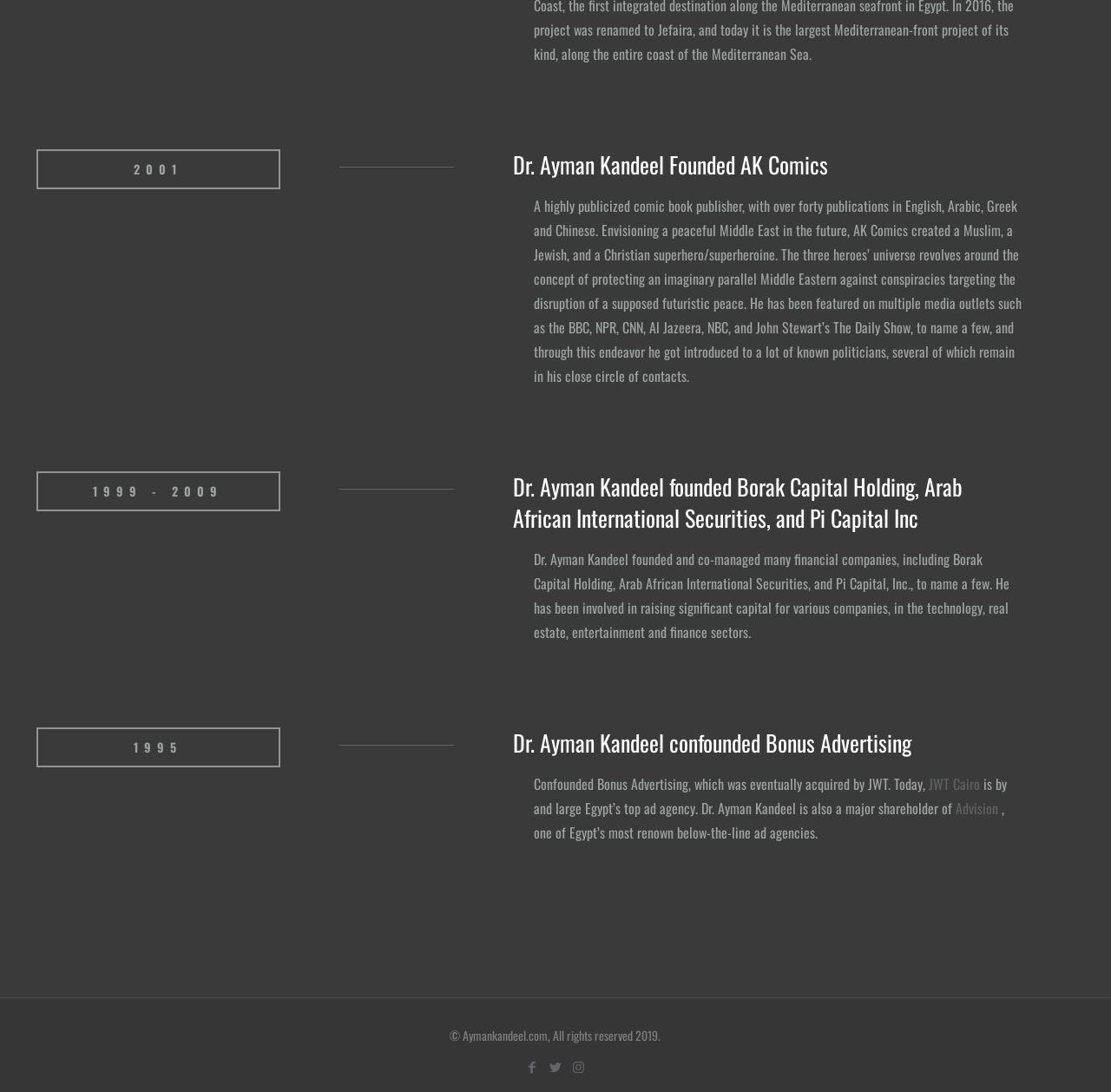Find the bounding box of the UI element described as follows: "title="Twitter"".

[0.492, 0.967, 0.508, 0.985]